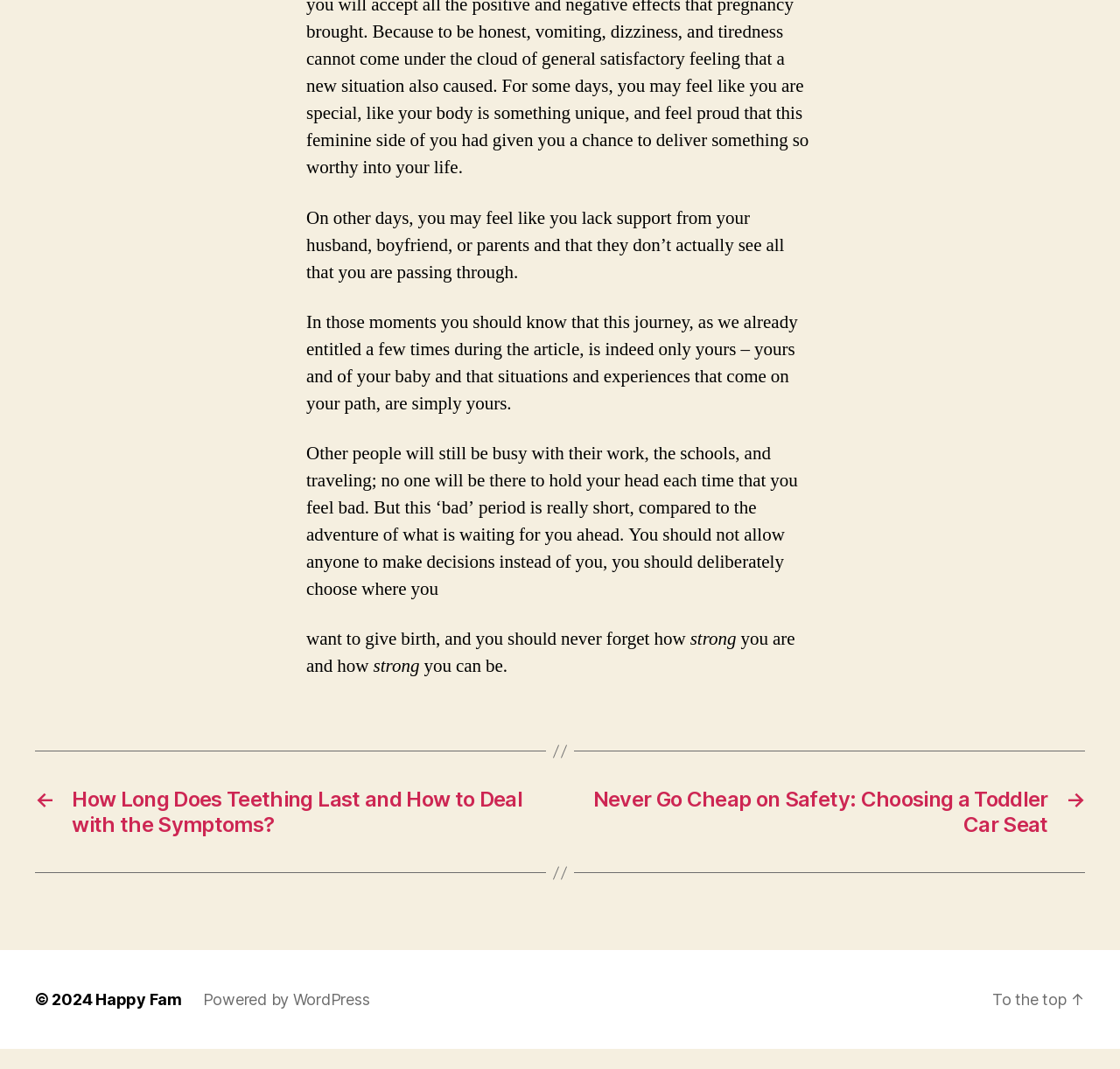Determine the bounding box for the UI element that matches this description: "Happy Fam".

[0.085, 0.946, 0.162, 0.963]